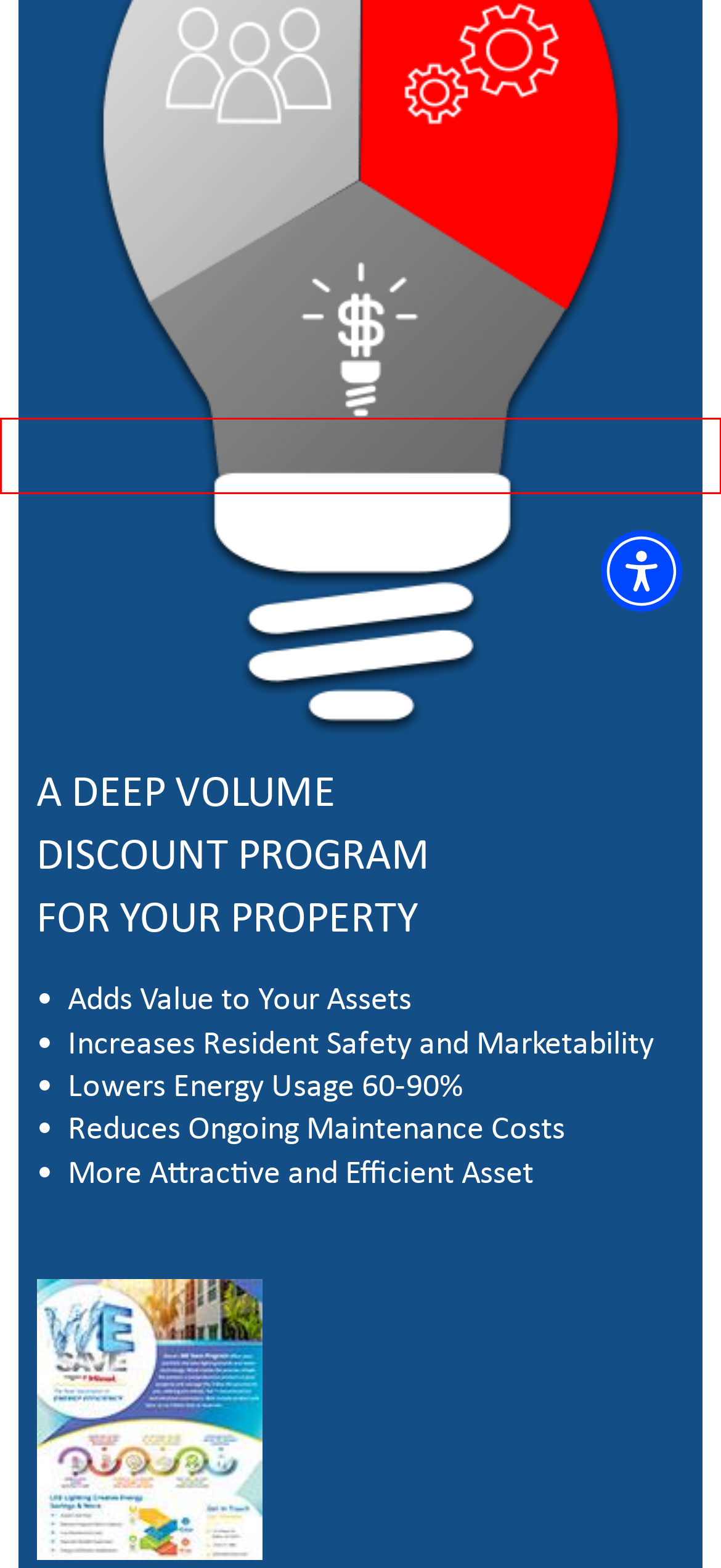Given a webpage screenshot with a red bounding box around a particular element, identify the best description of the new webpage that will appear after clicking on the element inside the red bounding box. Here are the candidates:
A. Utility Expense Management - Minol
B. Solutions - Minol
C. Meter Installation and Service - Minol
D. Home - Minol
E. Utility Billing Program - Minol
F. About Us- Minol Worldwide - Minol
G. Municipal - Minol
H. Sitemap - Minol

F